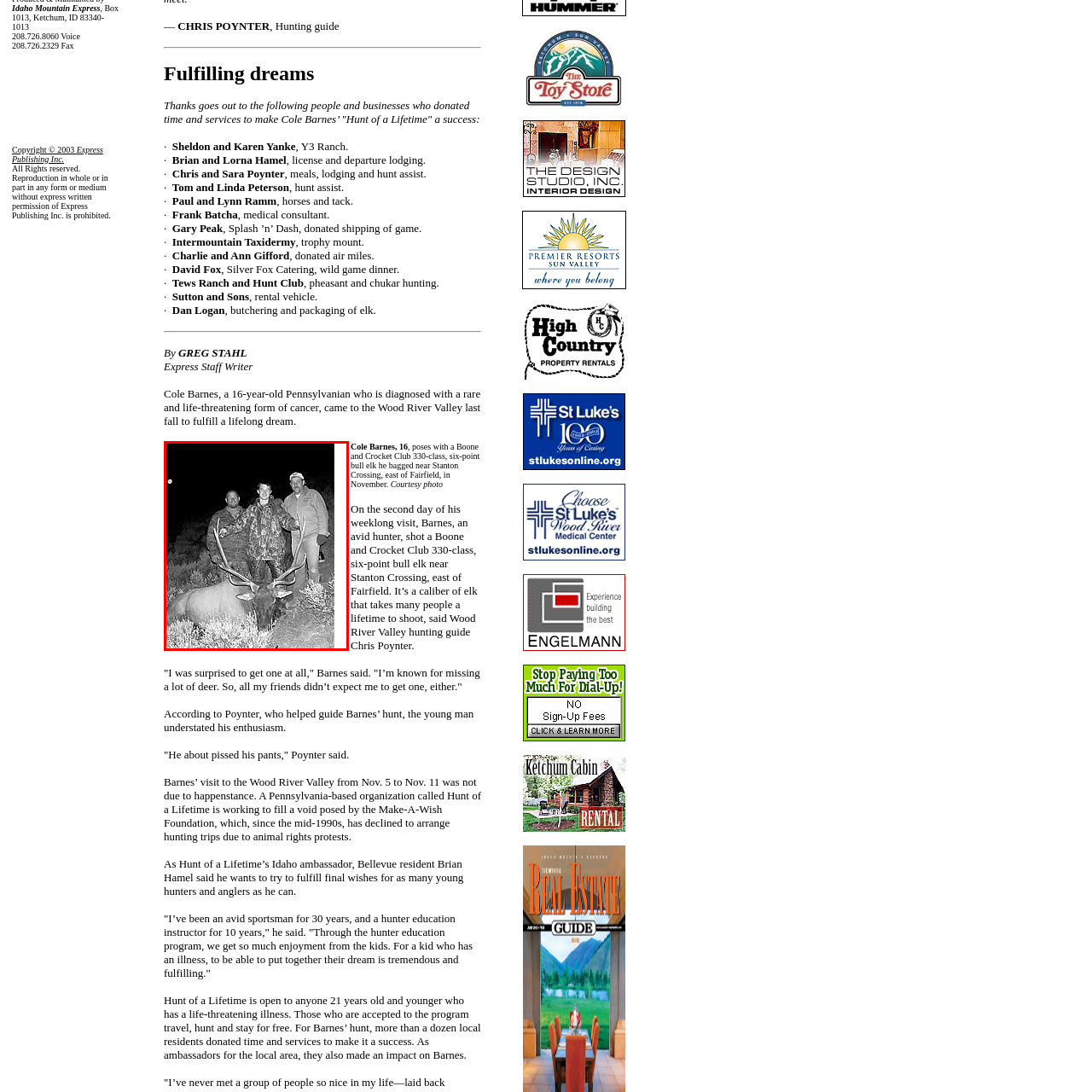Inspect the image within the red box and provide a detailed and thorough answer to the following question: What is the name of the organization behind the hunt?

The caption explains that the hunt was part of an initiative by the organization Hunt of a Lifetime, which aims to grant hunting experiences to young individuals with life-threatening illnesses.